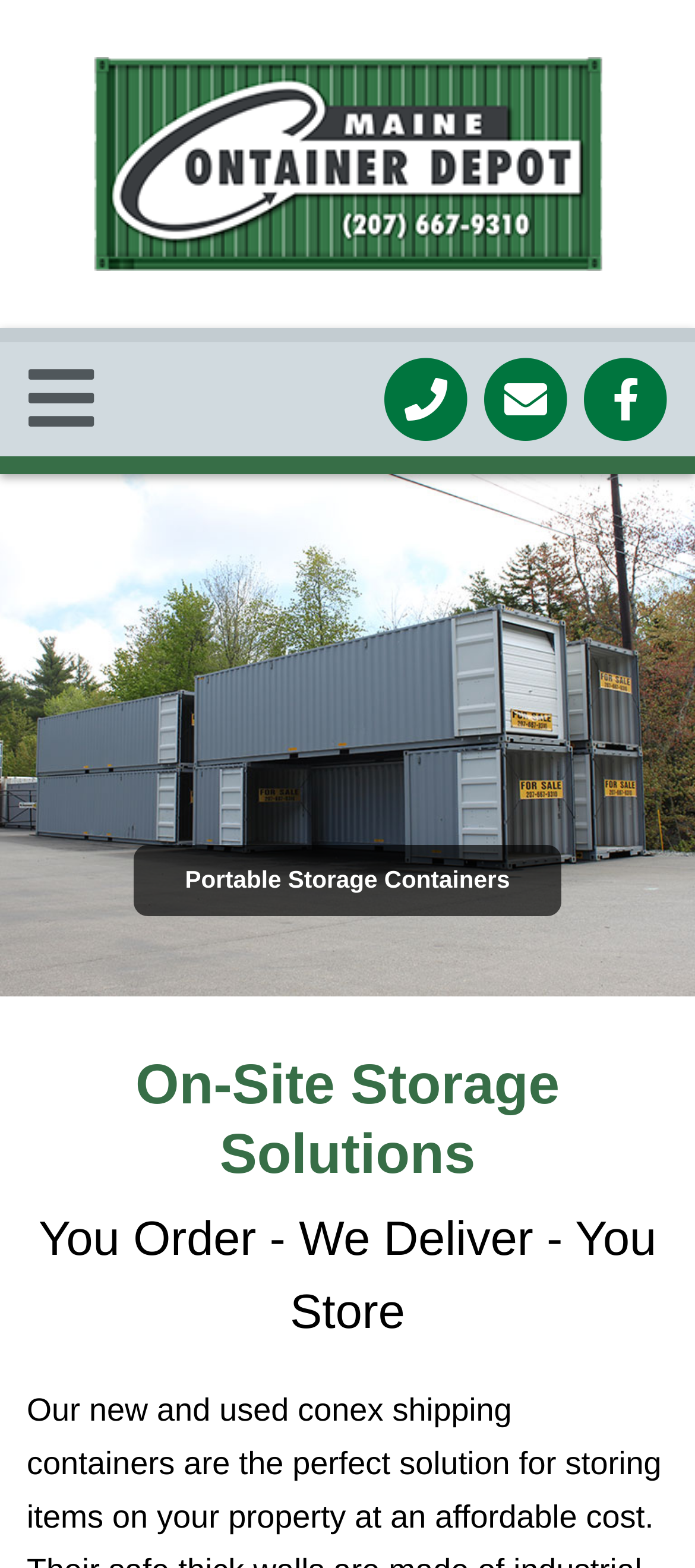Identify the primary heading of the webpage and provide its text.

On-Site Storage Solutions